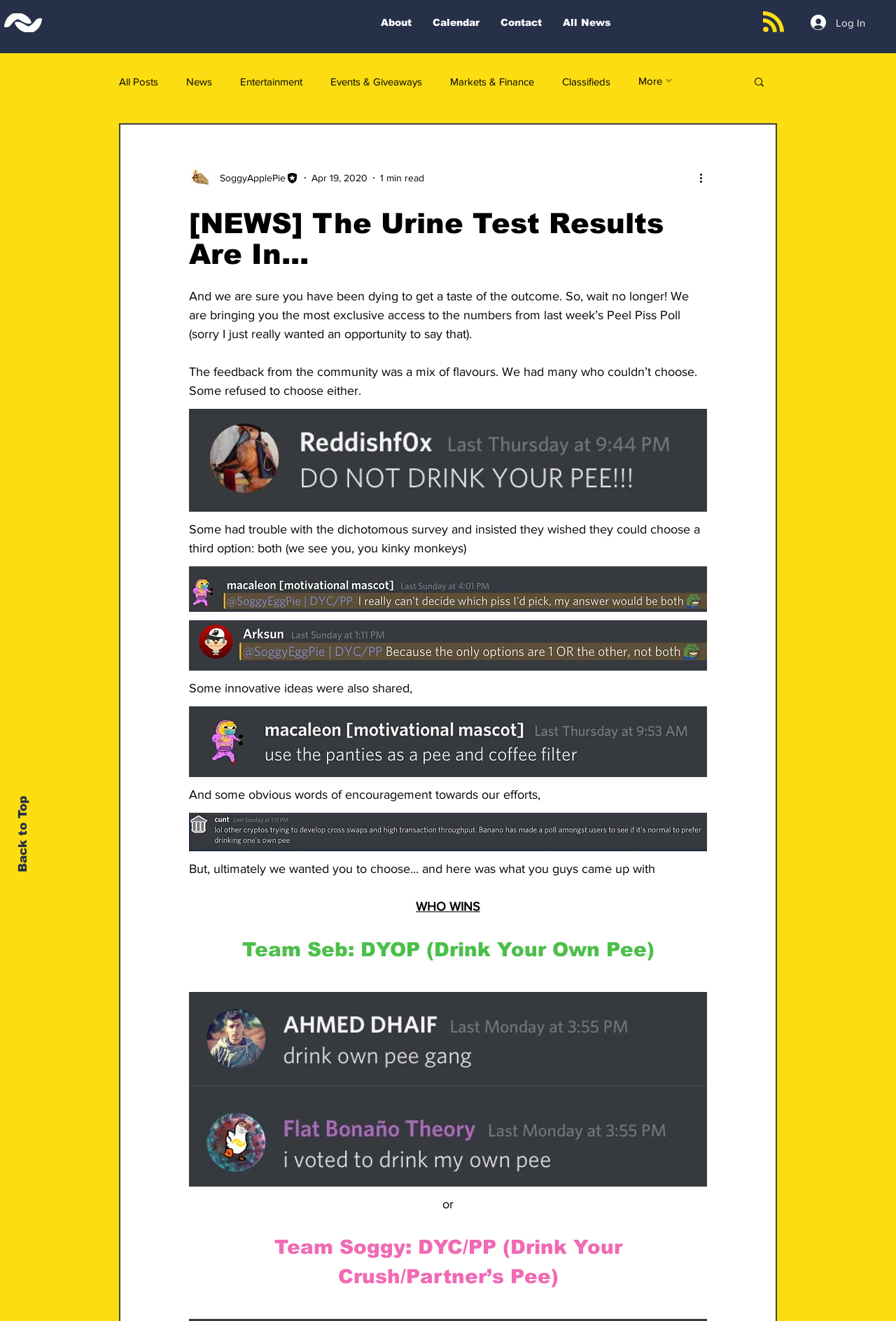Please locate and generate the primary heading on this webpage.

Daily Peel App (Android Beta)